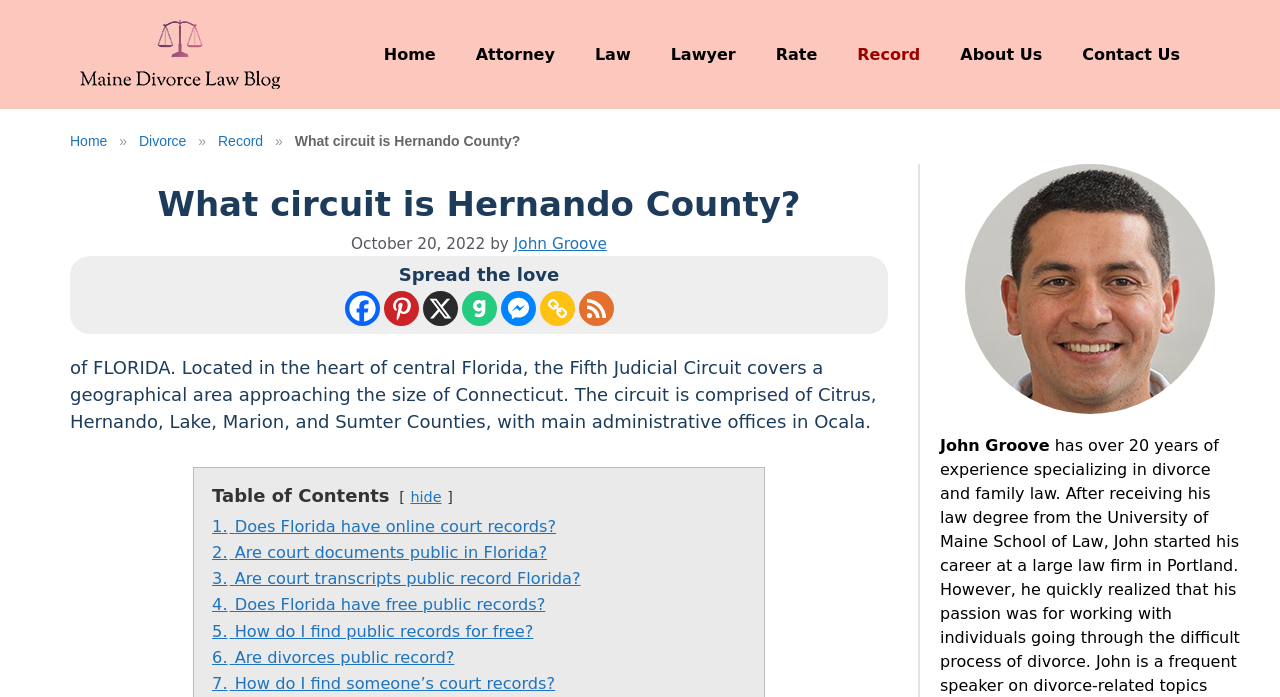Identify the bounding box coordinates of the clickable region required to complete the instruction: "Click the 'About Us' link in the navigation bar". The coordinates should be given as four float numbers within the range of 0 and 1, i.e., [left, top, right, bottom].

[0.735, 0.035, 0.83, 0.121]